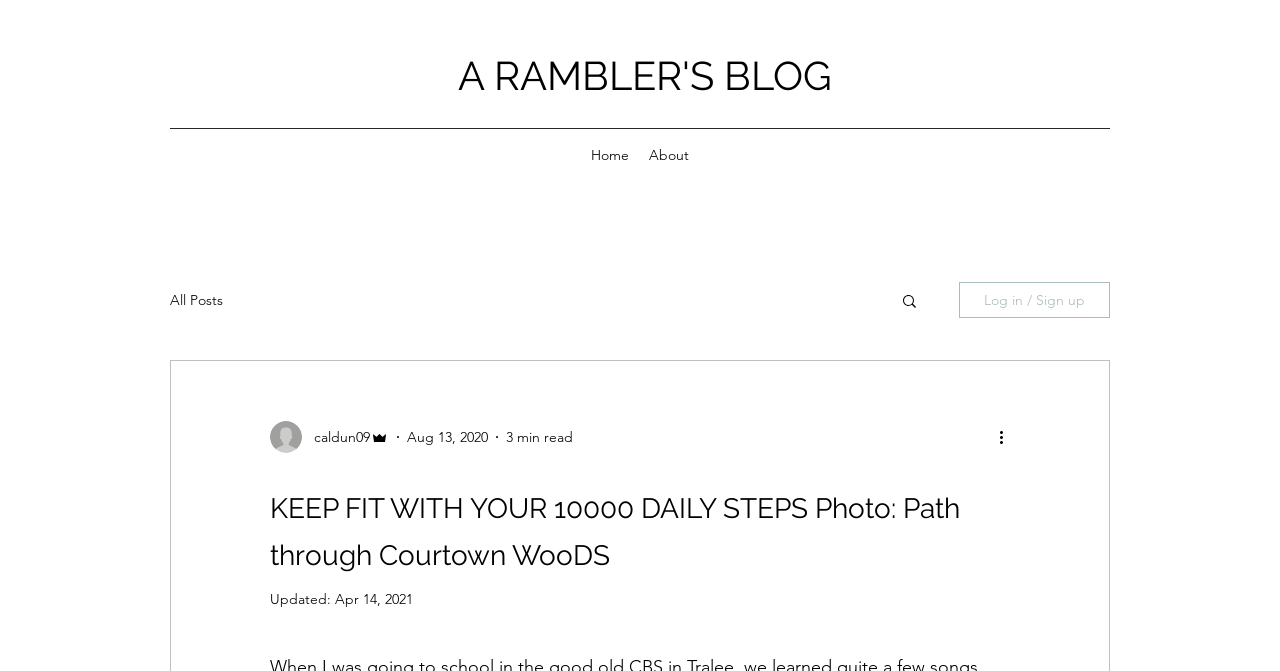What is the main heading displayed on the webpage? Please provide the text.

KEEP FIT WITH YOUR 10000 DAILY STEPS Photo: Path through Courtown WooDS